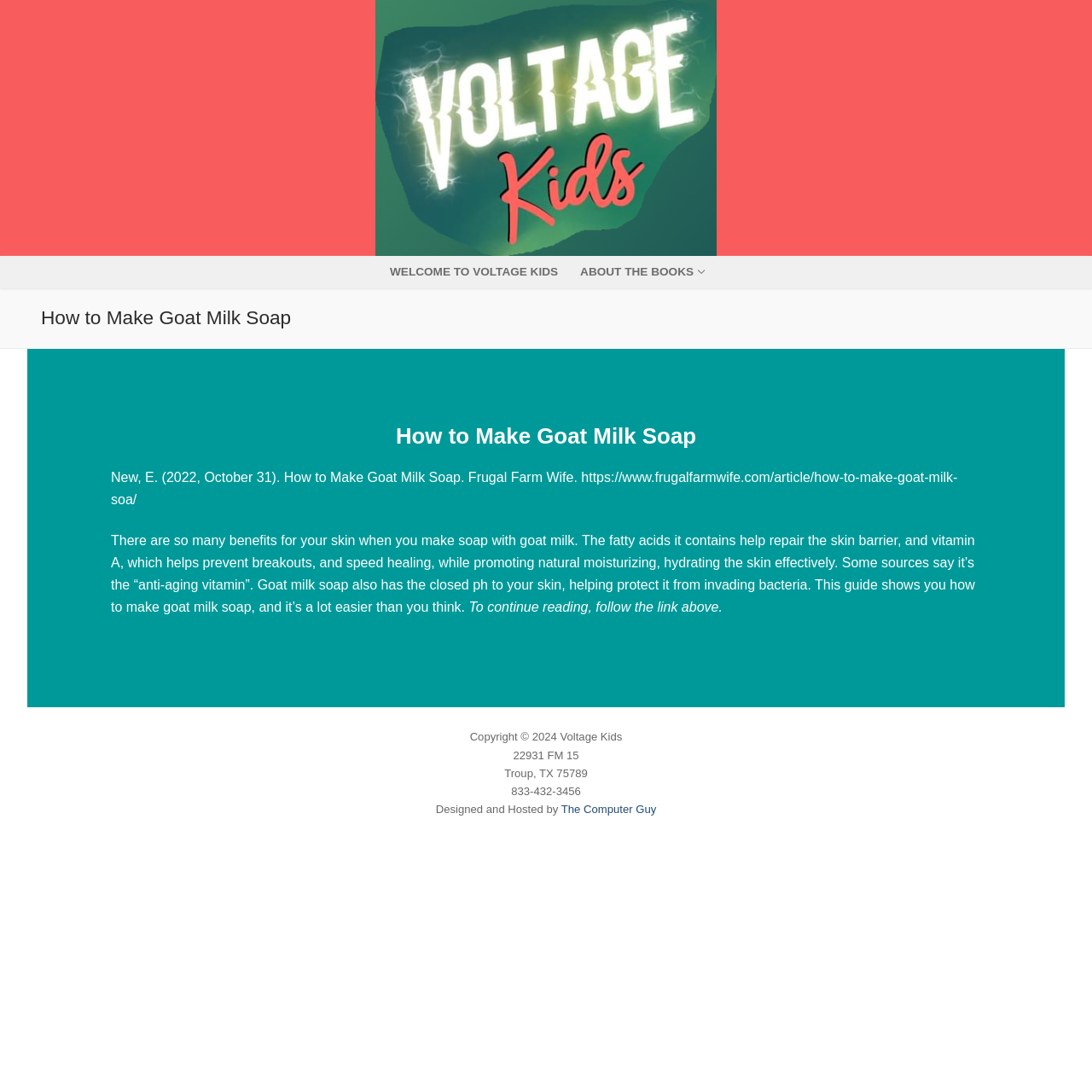Find the bounding box coordinates for the element described here: "https://www.frugalfarmwife.com/article/how-to-make-goat-milk-soa/".

[0.102, 0.43, 0.877, 0.464]